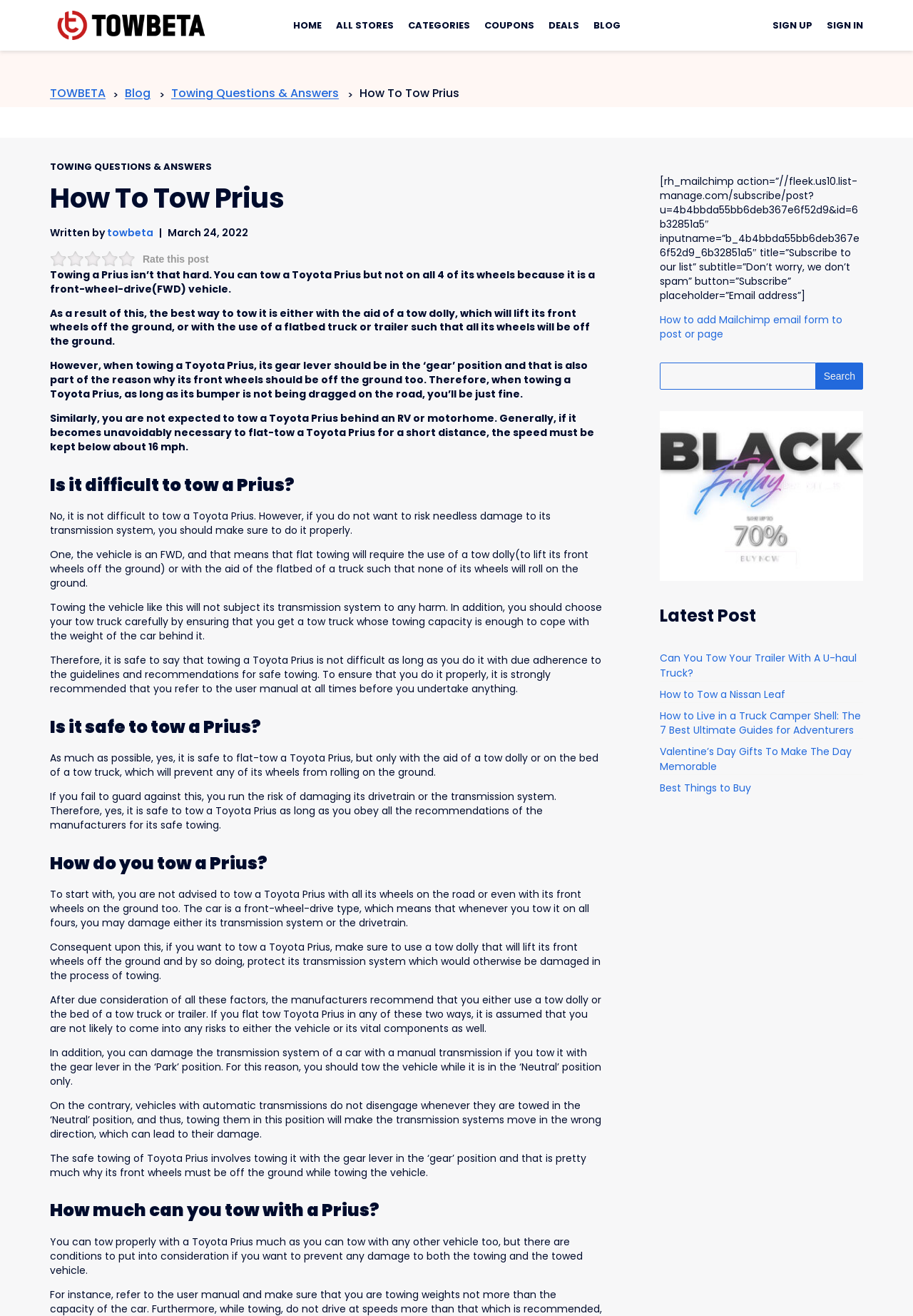Please specify the bounding box coordinates of the clickable region to carry out the following instruction: "Subscribe to the newsletter". The coordinates should be four float numbers between 0 and 1, in the format [left, top, right, bottom].

[0.723, 0.132, 0.941, 0.23]